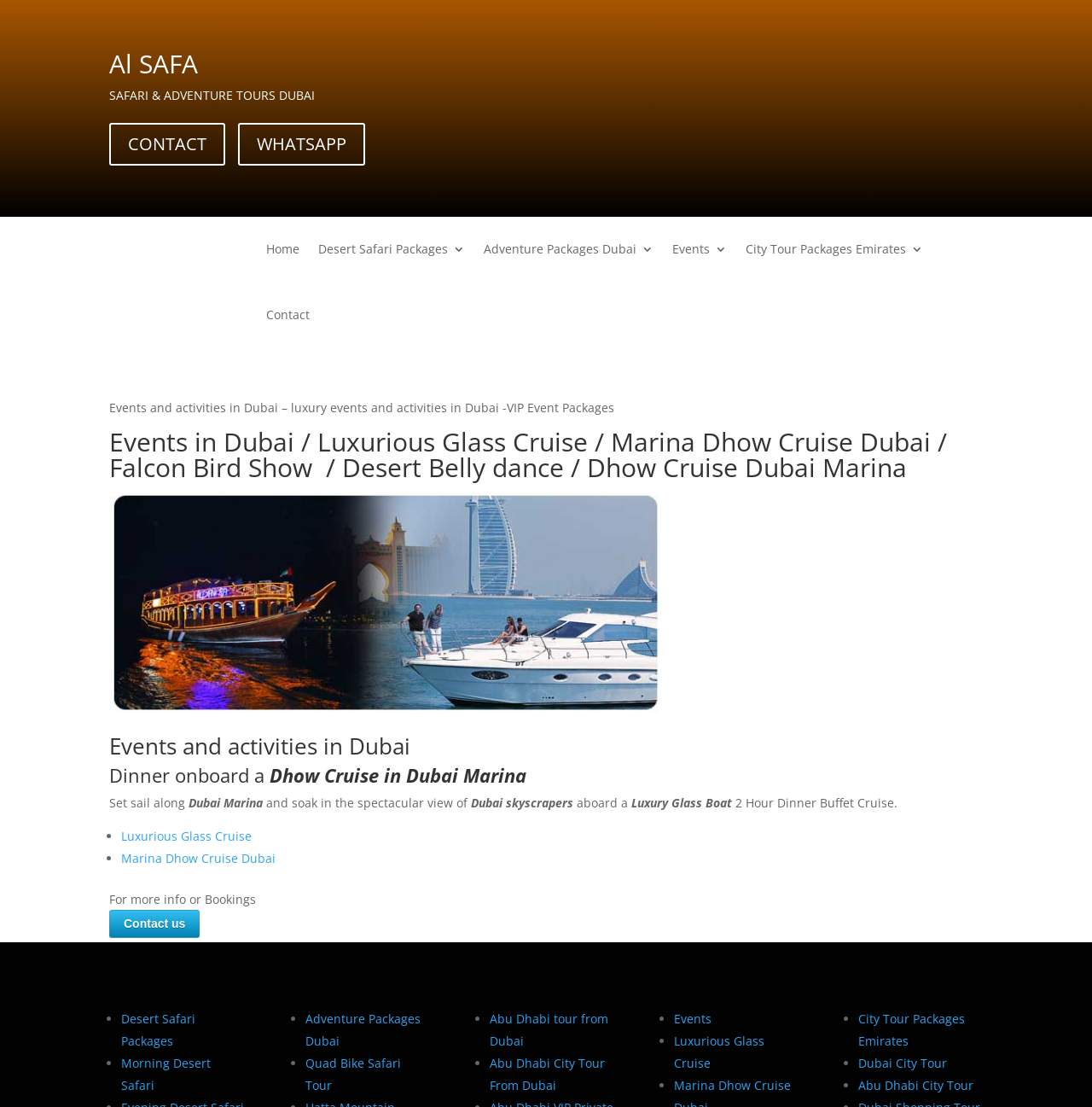Locate the bounding box coordinates of the element that needs to be clicked to carry out the instruction: "Explore Desert Safari Packages". The coordinates should be given as four float numbers ranging from 0 to 1, i.e., [left, top, right, bottom].

[0.111, 0.913, 0.179, 0.947]